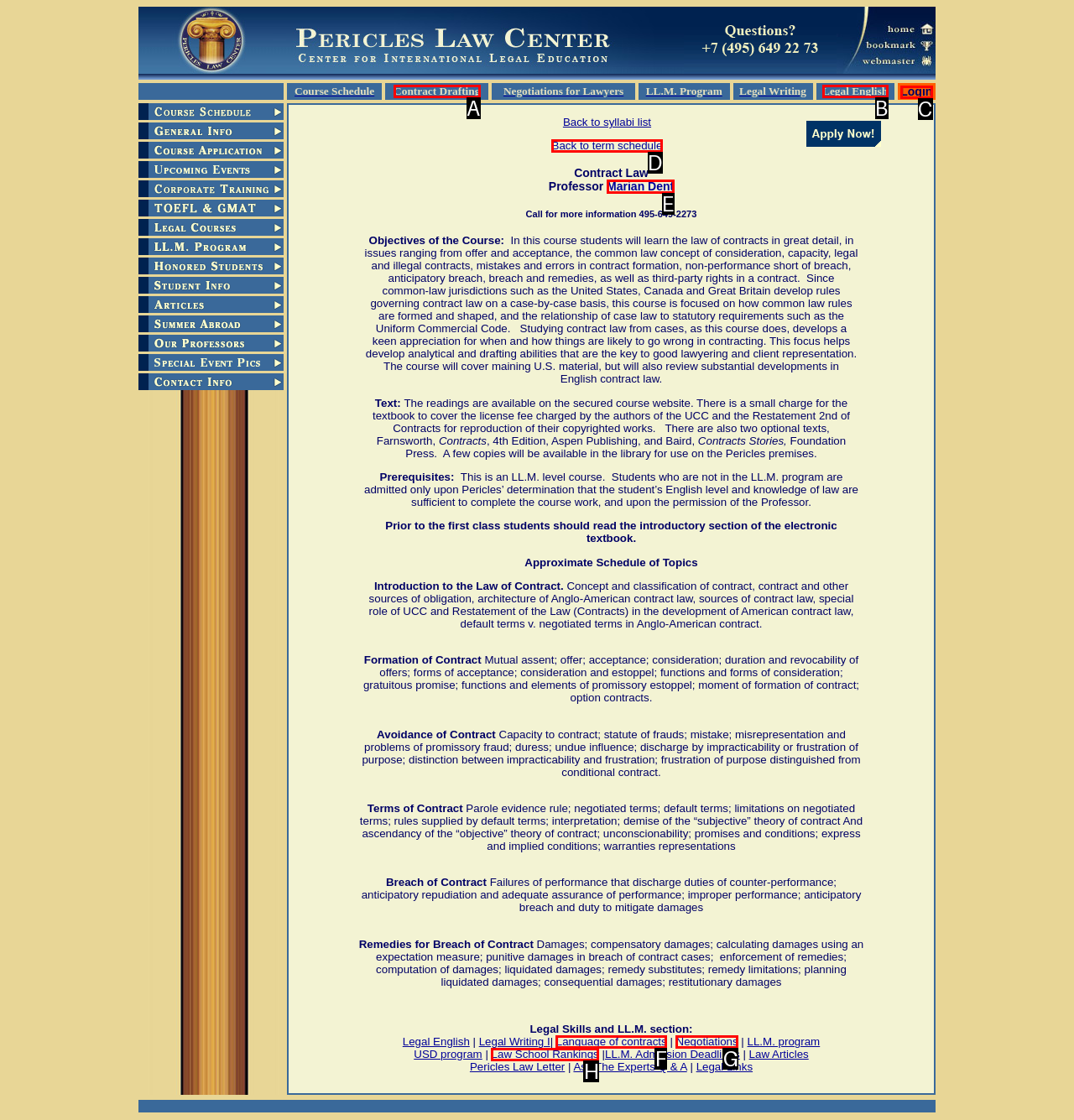Given the description: Marian Dent, identify the HTML element that fits best. Respond with the letter of the correct option from the choices.

E